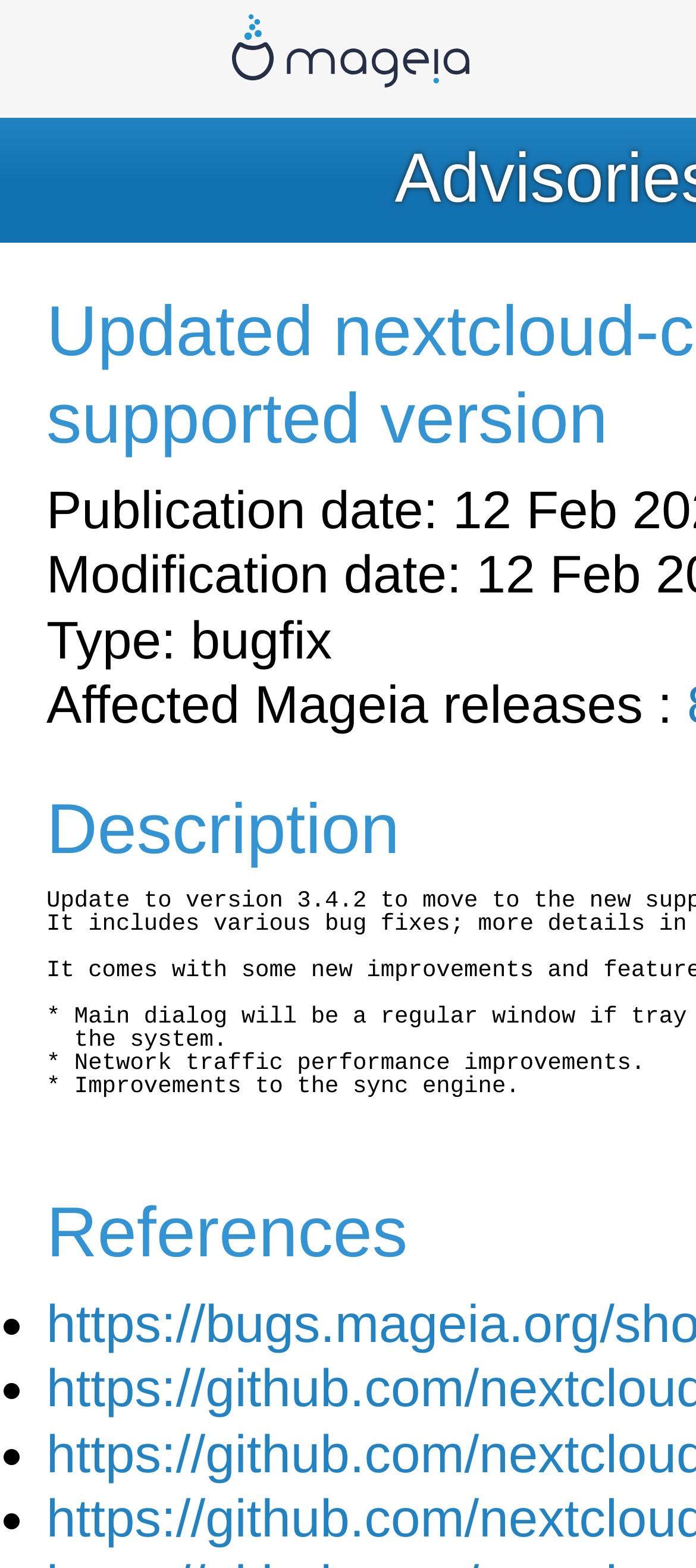What is the purpose of the updated nextcloud-client packages?
Refer to the image and provide a concise answer in one word or phrase.

provide supported version